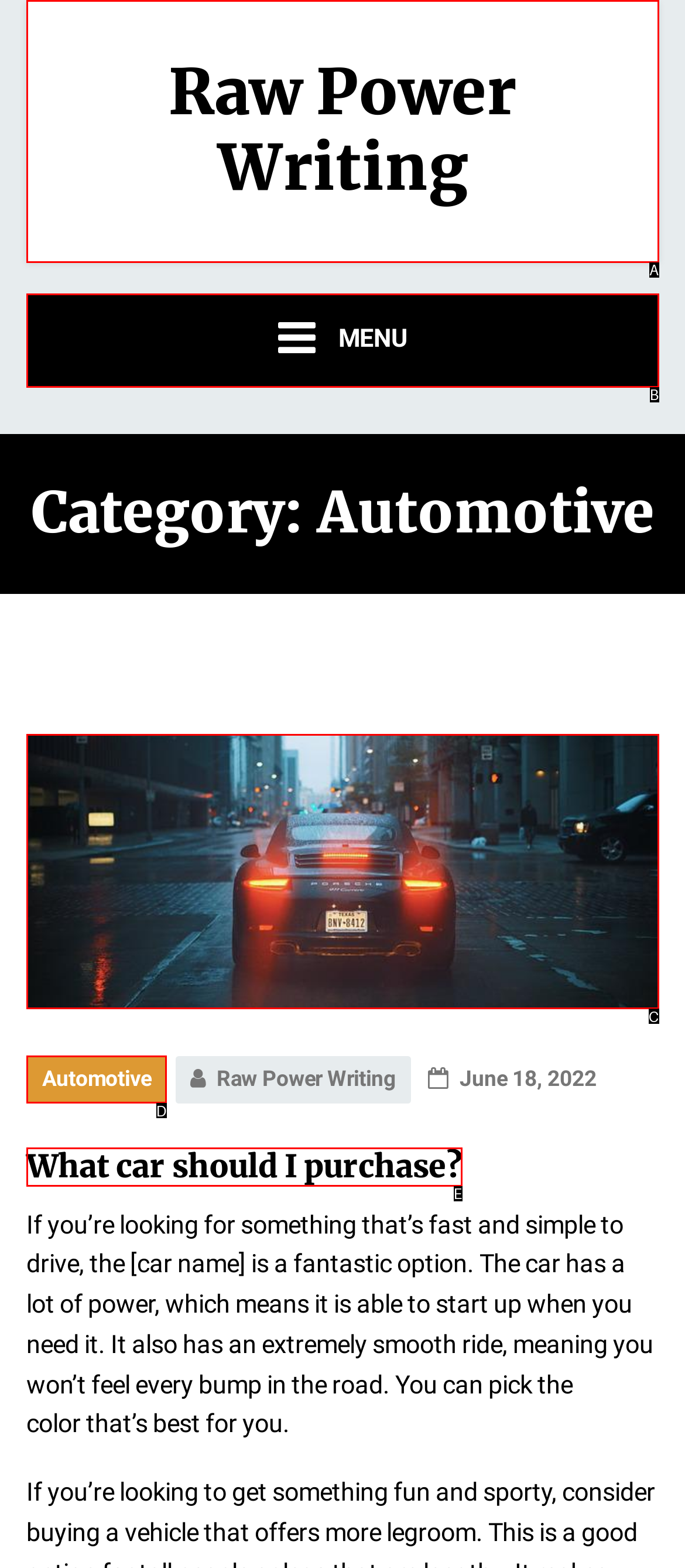Determine which UI element matches this description: Automotive
Reply with the appropriate option's letter.

D